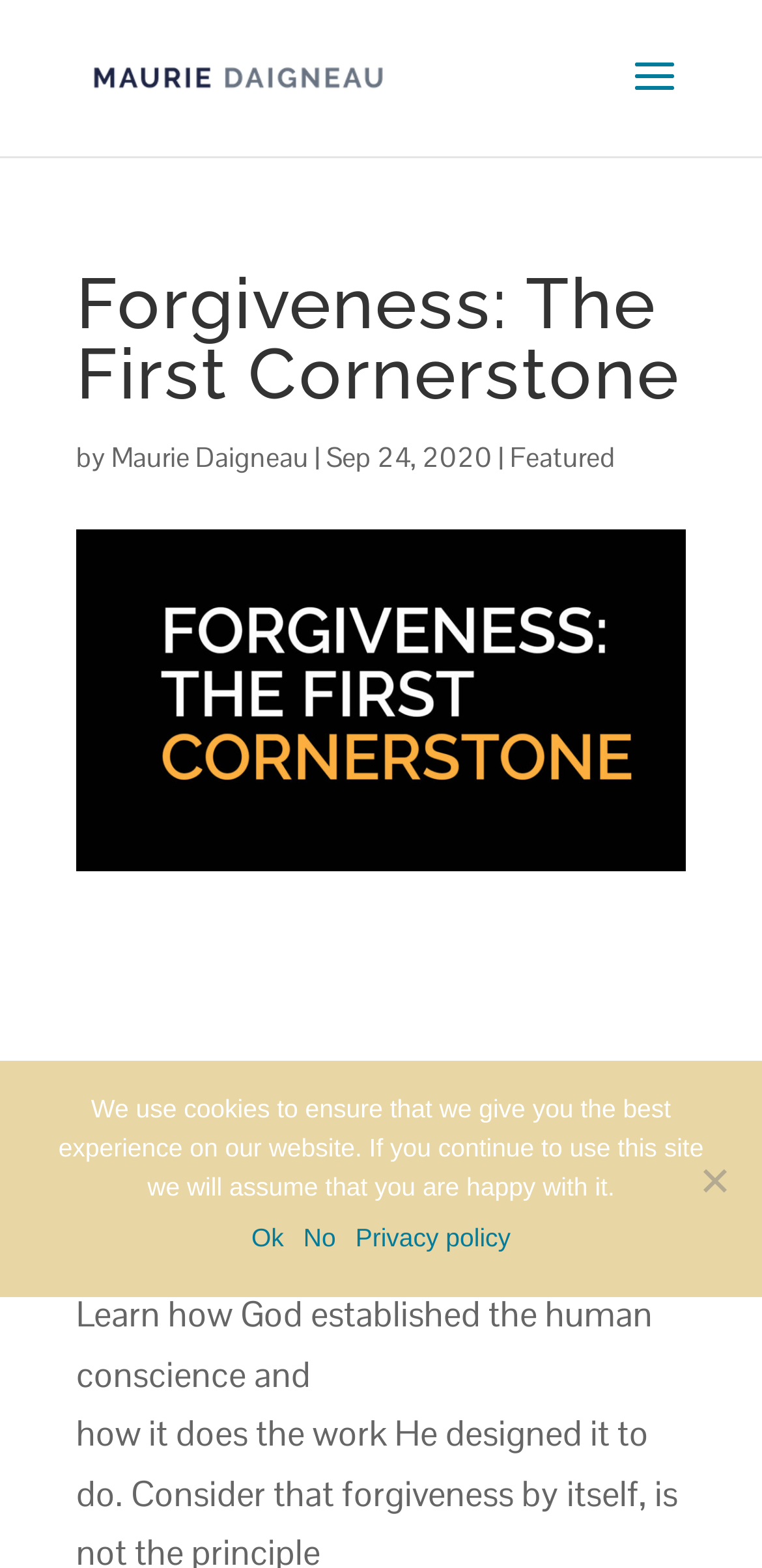What is the category of this article?
We need a detailed and meticulous answer to the question.

I found the category by looking at the link 'Featured' which is located next to the author's name and date.